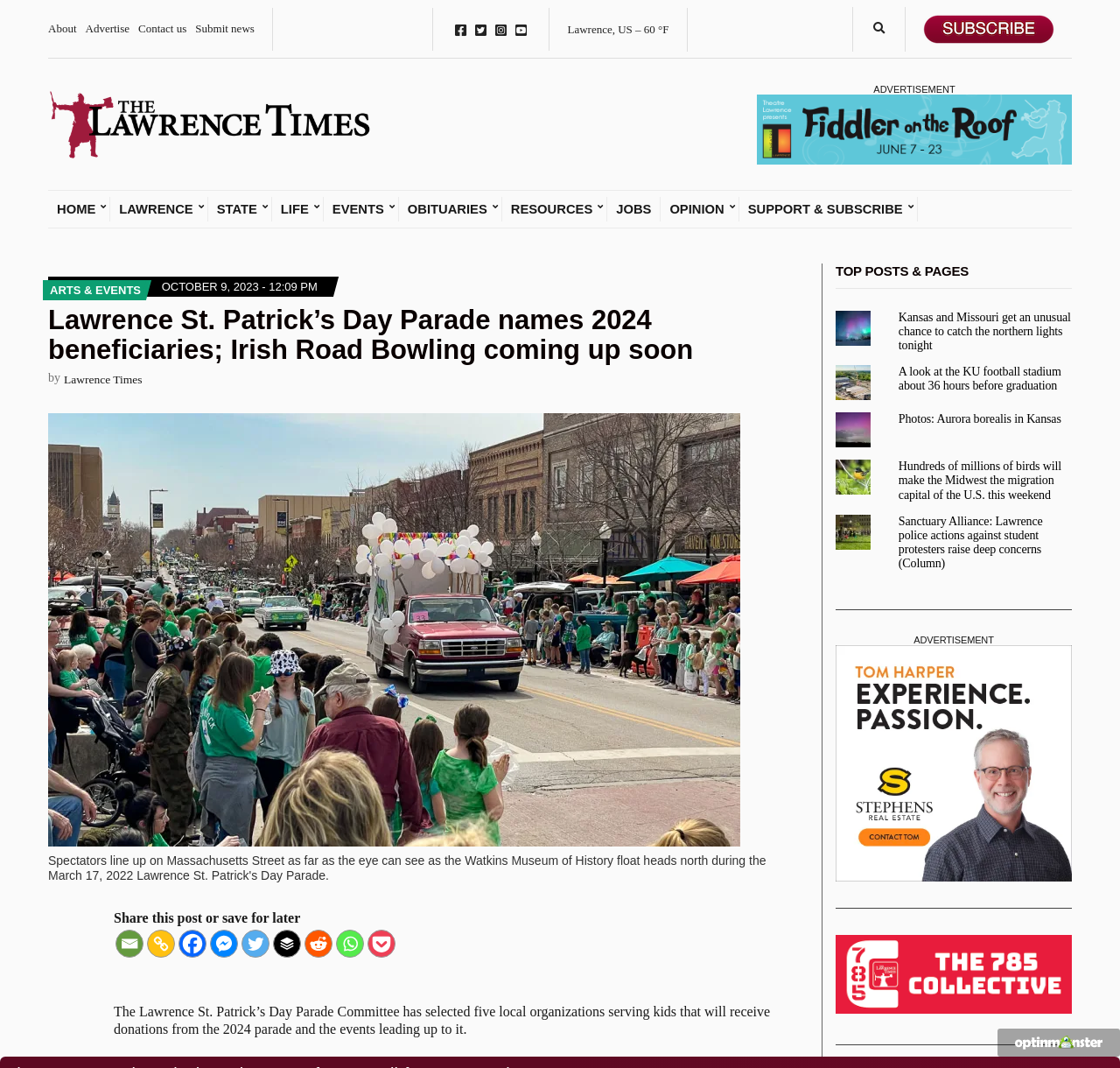Detail the webpage's structure and highlights in your description.

The webpage is a news article from The Lawrence Times, with a title "Lawrence St. Patrick’s Day Parade names 2024 beneficiaries; Irish Road Bowling coming up soon". The article is about the Lawrence St. Patrick's Day Parade Committee selecting five local organizations serving kids to receive donations from the 2024 parade and the events leading up to it.

At the top of the page, there is a navigation menu with links to "About", "Advertise", "Contact us", "Submit news", and social media platforms. Below the navigation menu, there is a search bar and a logo of The Lawrence Times.

The main content of the article is divided into two sections. The first section has a heading "Lawrence St. Patrick’s Day Parade names 2024 beneficiaries; Irish Road Bowling coming up soon" and a subheading "by Lawrence Times". Below the heading, there is a figure with a caption. The article text is written in a clear and concise manner, making it easy to read and understand.

On the right side of the page, there is a section titled "TOP POSTS & PAGES" with five links to other news articles, each with a thumbnail image. The articles are about various topics, including the northern lights, KU football stadium, and bird migration.

At the bottom of the page, there are links to share the article on social media platforms or via email. There are also several advertisements scattered throughout the page, including a banner ad at the top and several smaller ads on the right side.

Overall, the webpage is well-organized and easy to navigate, with a clear and concise article and several related links and advertisements.